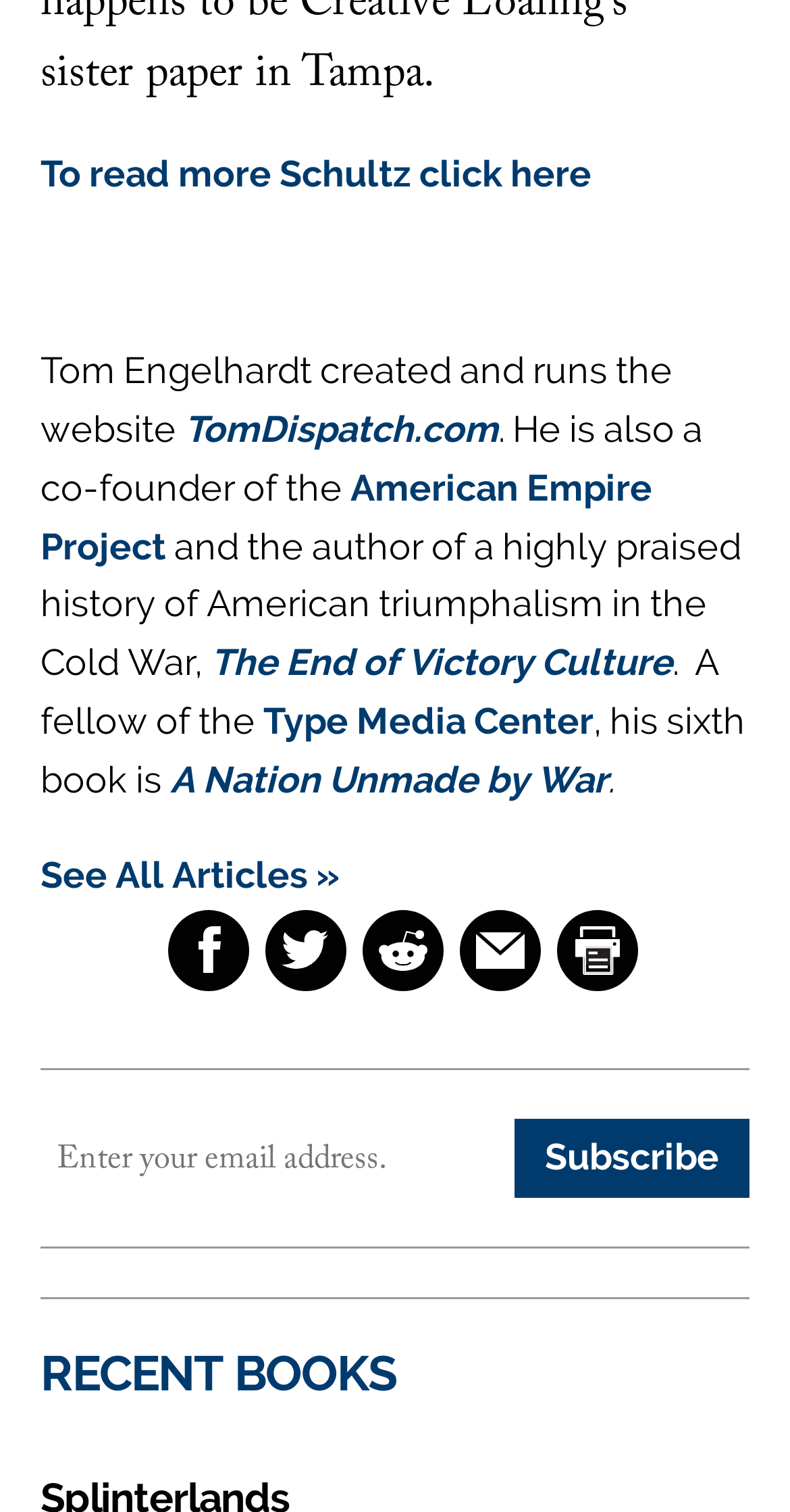Identify the bounding box coordinates of the area that should be clicked in order to complete the given instruction: "Click the link 'Tom Engelhardt'". The bounding box coordinates should be four float numbers between 0 and 1, i.e., [left, top, right, bottom].

[0.049, 0.228, 0.255, 0.281]